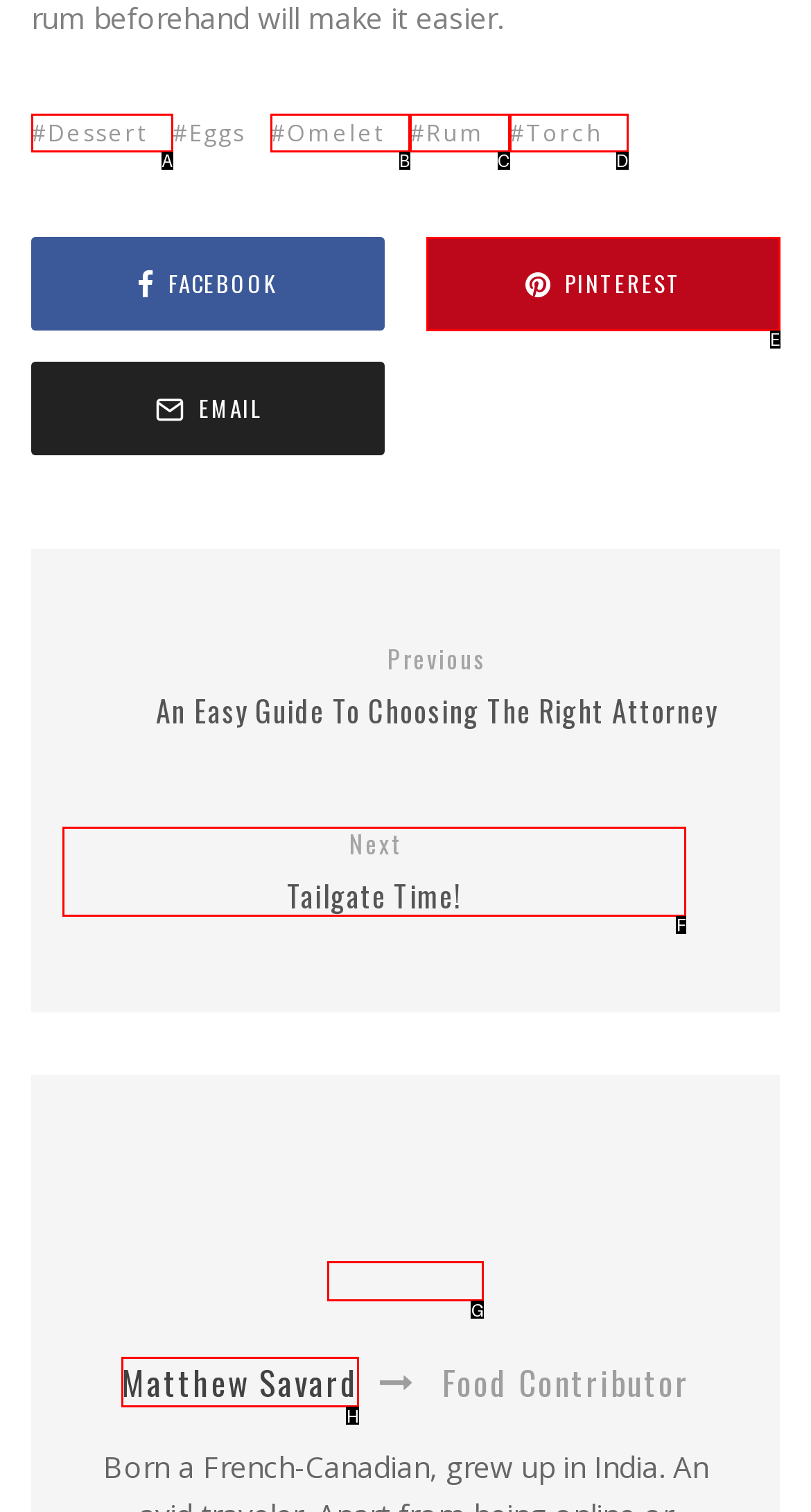Select the letter of the option that should be clicked to achieve the specified task: Go to next article. Respond with just the letter.

F